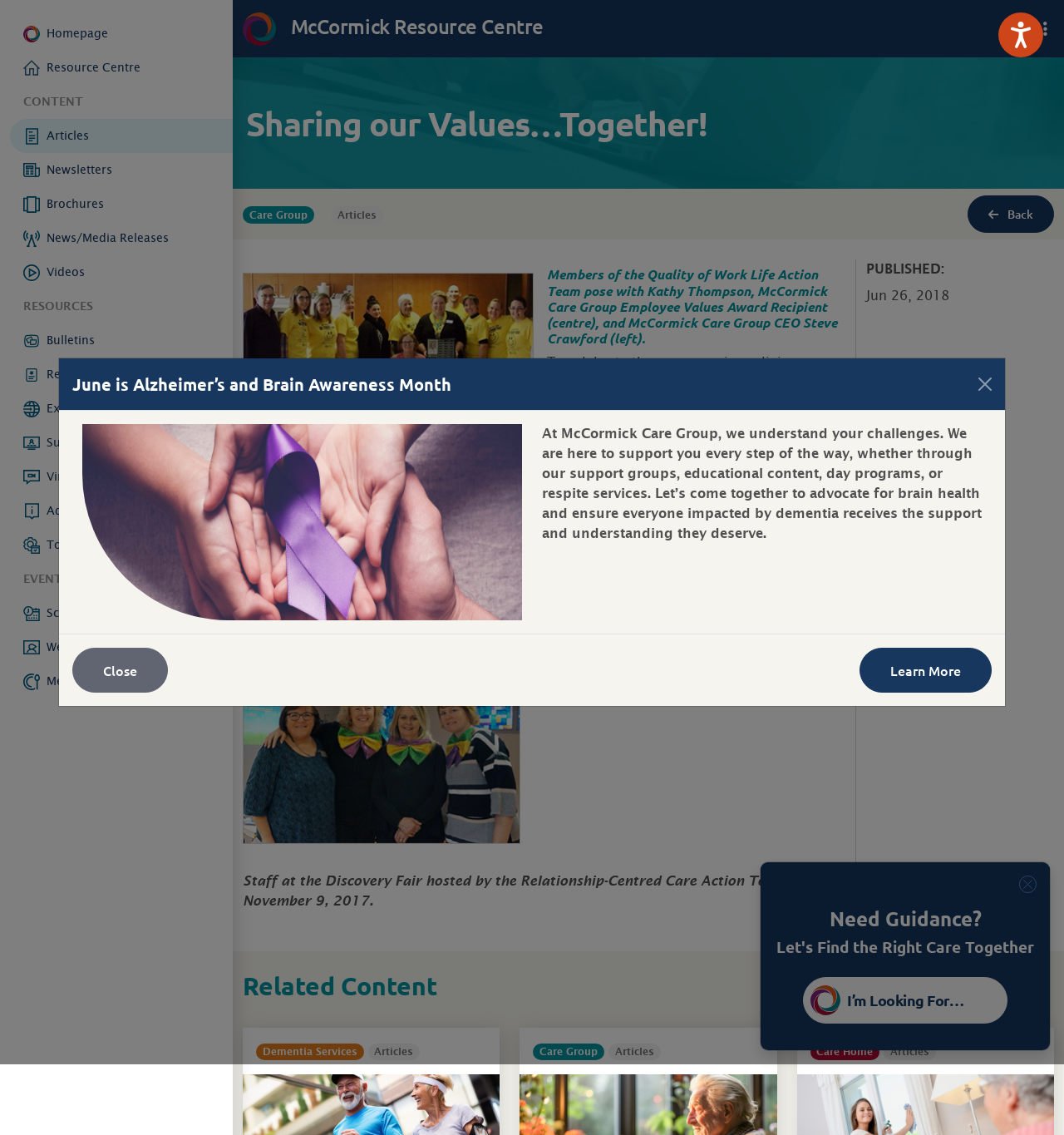What is the theme of the month of June?
Refer to the image and provide a detailed answer to the question.

The answer can be found in the dialog section of the webpage, where it is mentioned that 'June is Alzheimer’s and Brain Awareness Month'.